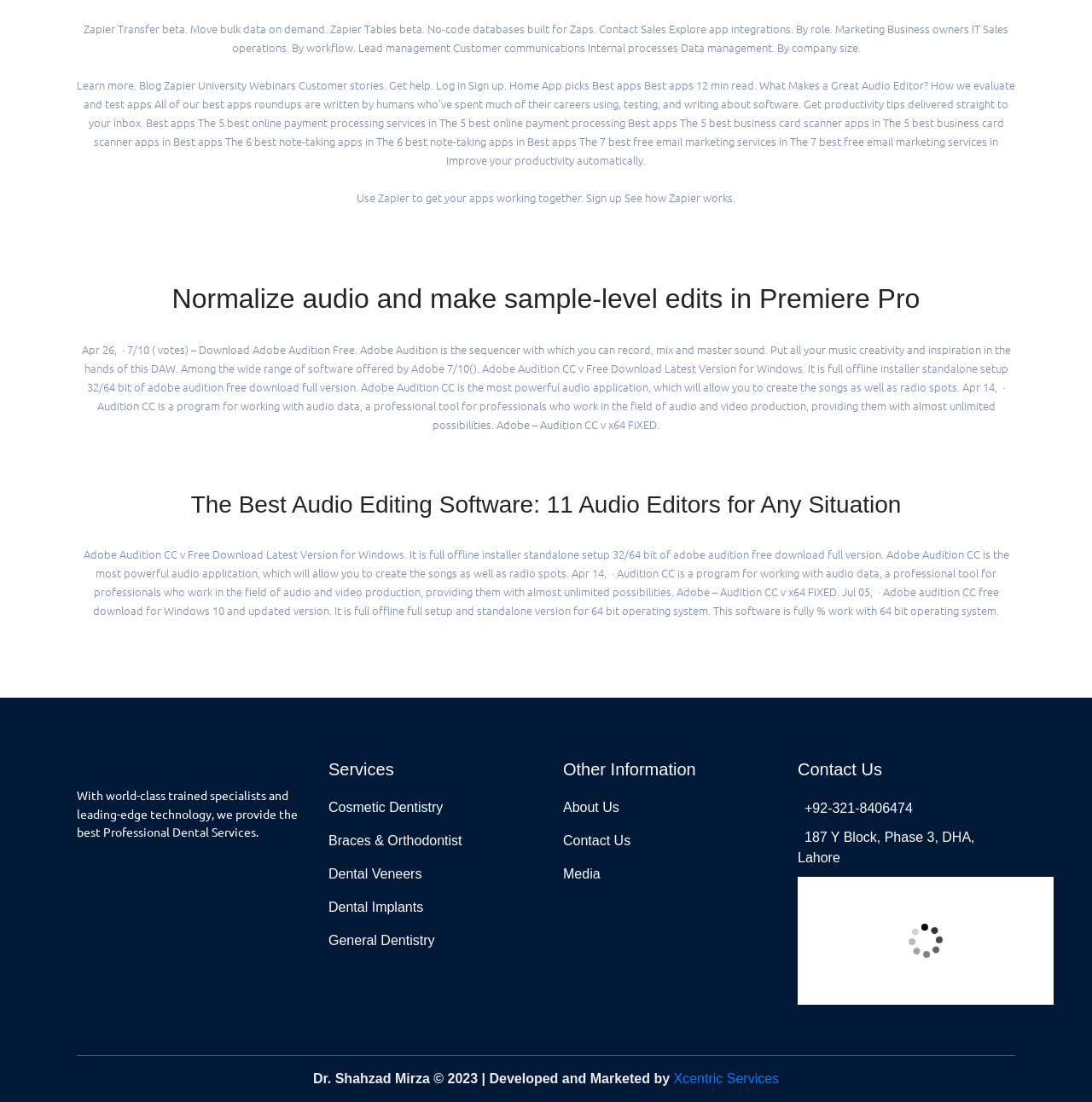Can you identify the bounding box coordinates of the clickable region needed to carry out this instruction: 'Explore services offered by Dr. Shahzad Mirza'? The coordinates should be four float numbers within the range of 0 to 1, stated as [left, top, right, bottom].

[0.301, 0.689, 0.492, 0.707]